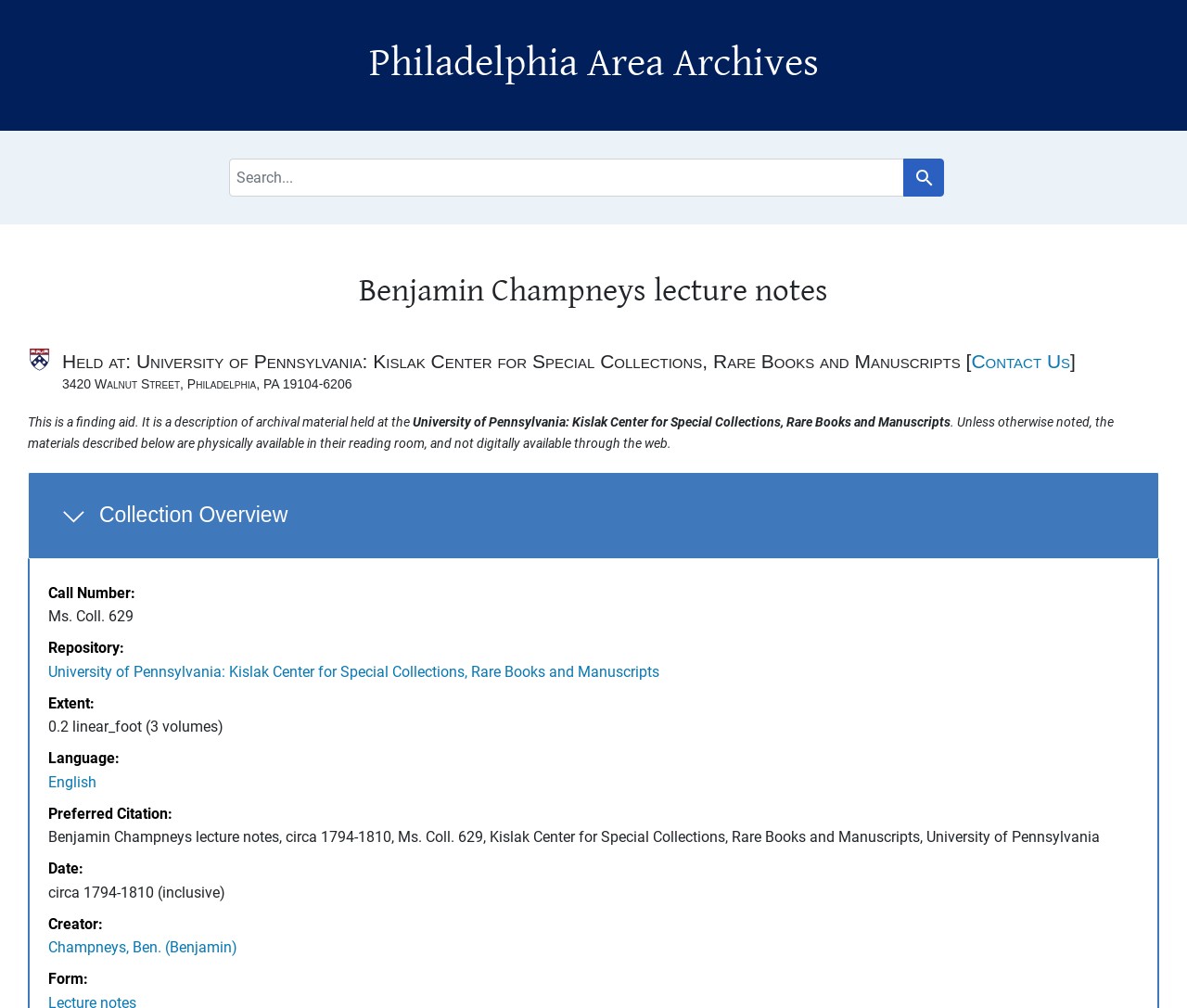Please find the bounding box coordinates of the element that must be clicked to perform the given instruction: "View Collection Overview". The coordinates should be four float numbers from 0 to 1, i.e., [left, top, right, bottom].

[0.023, 0.468, 0.977, 0.555]